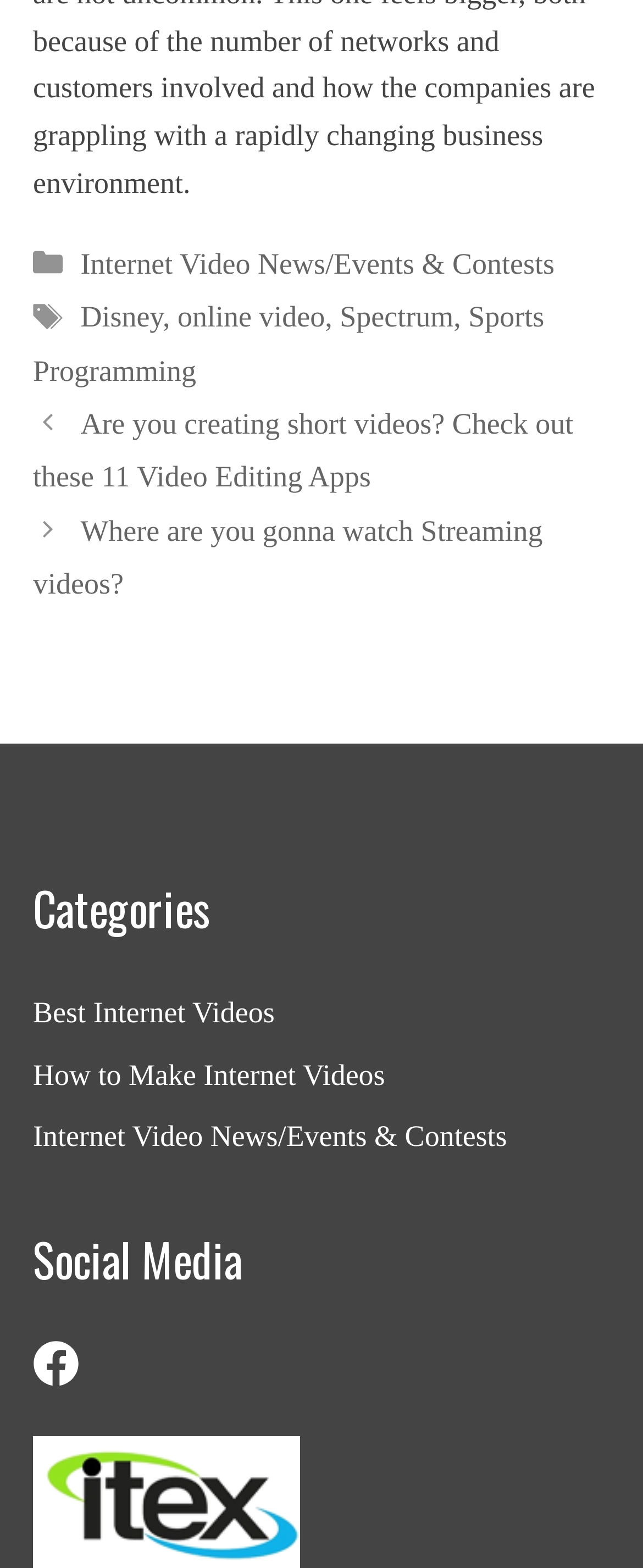Please determine the bounding box coordinates of the element to click on in order to accomplish the following task: "Click on the 'ITEX Logo'". Ensure the coordinates are four float numbers ranging from 0 to 1, i.e., [left, top, right, bottom].

[0.051, 0.979, 0.467, 1.0]